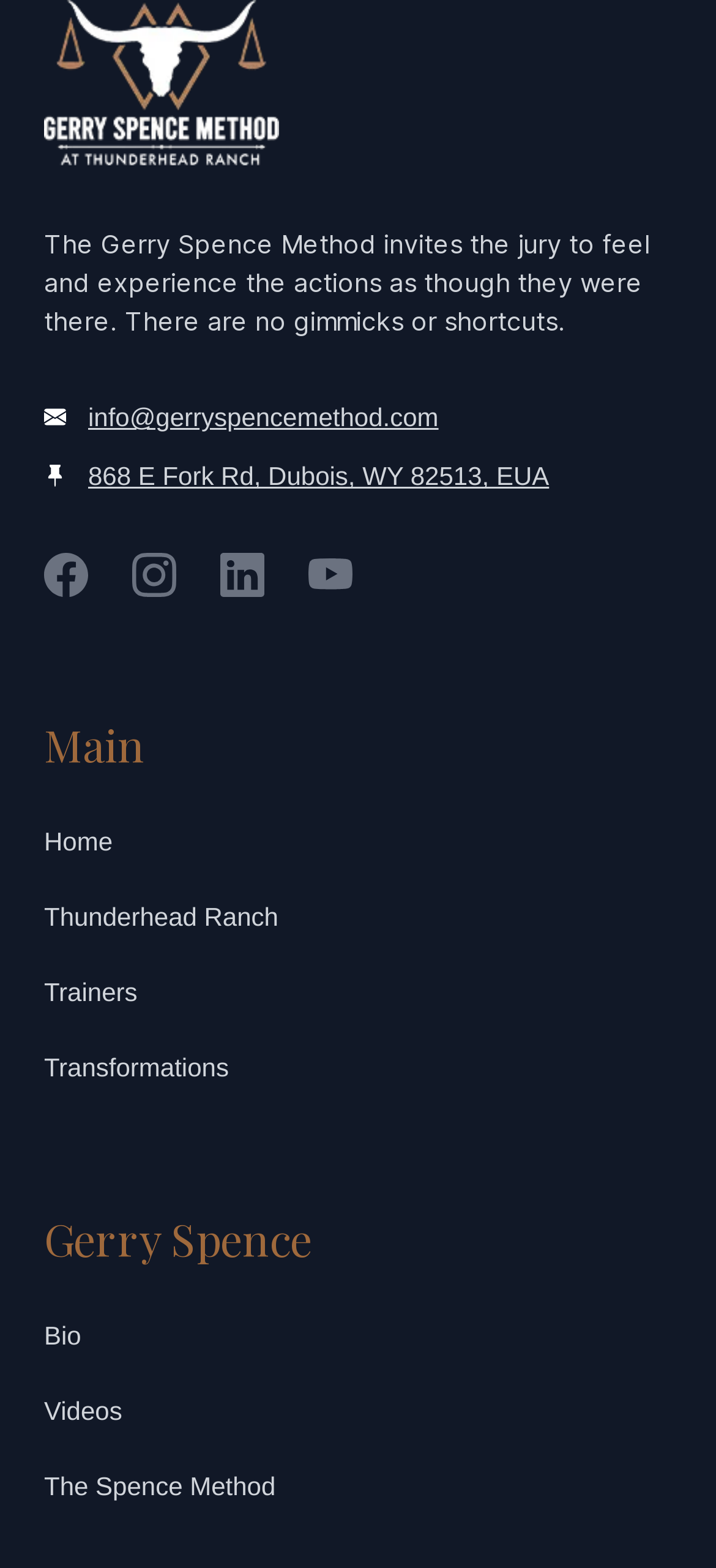Identify the bounding box coordinates of the clickable region to carry out the given instruction: "View Gerry Spence's bio".

[0.062, 0.842, 0.113, 0.86]